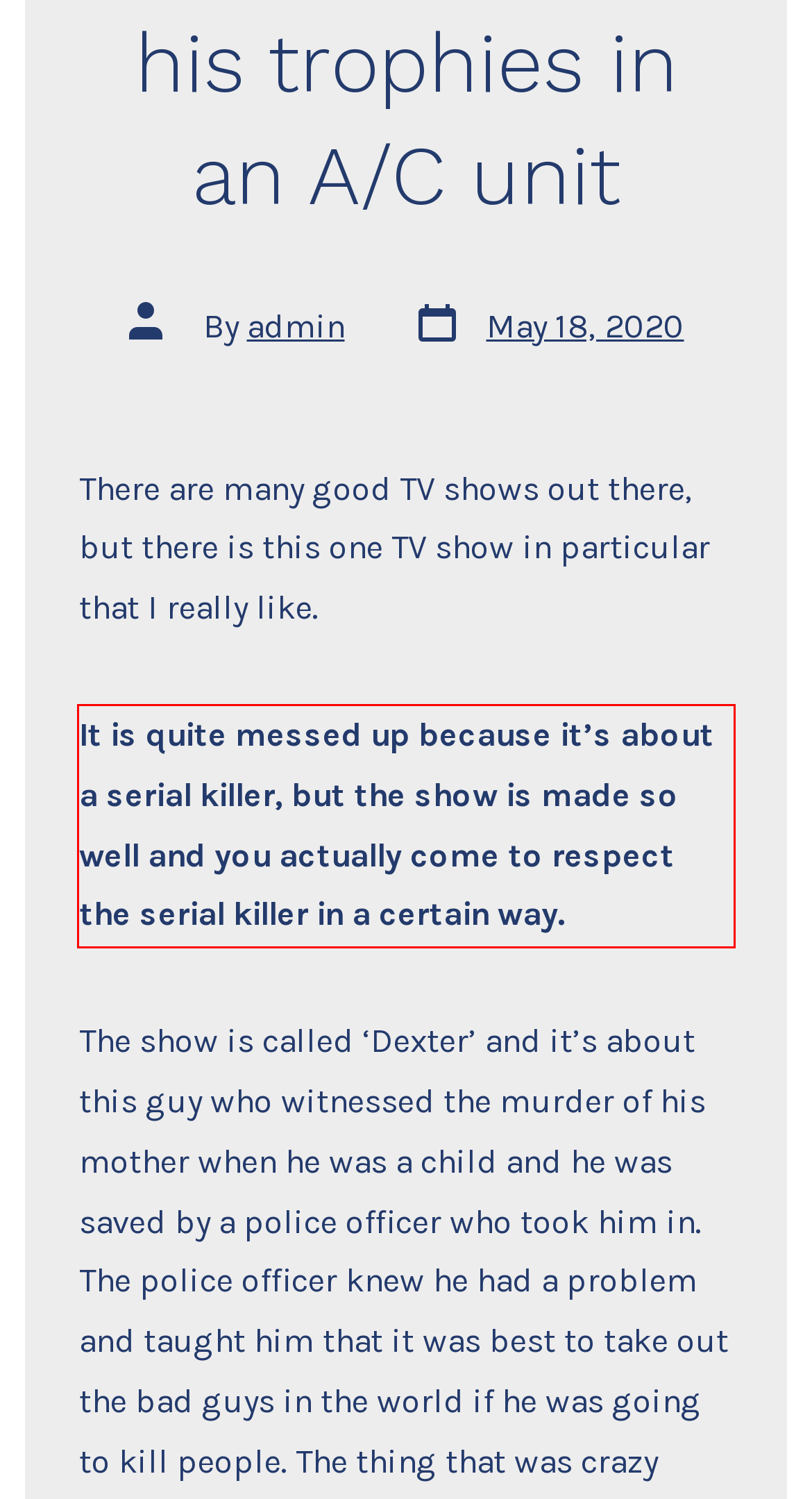Your task is to recognize and extract the text content from the UI element enclosed in the red bounding box on the webpage screenshot.

It is quite messed up because it’s about a serial killer, but the show is made so well and you actually come to respect the serial killer in a certain way.